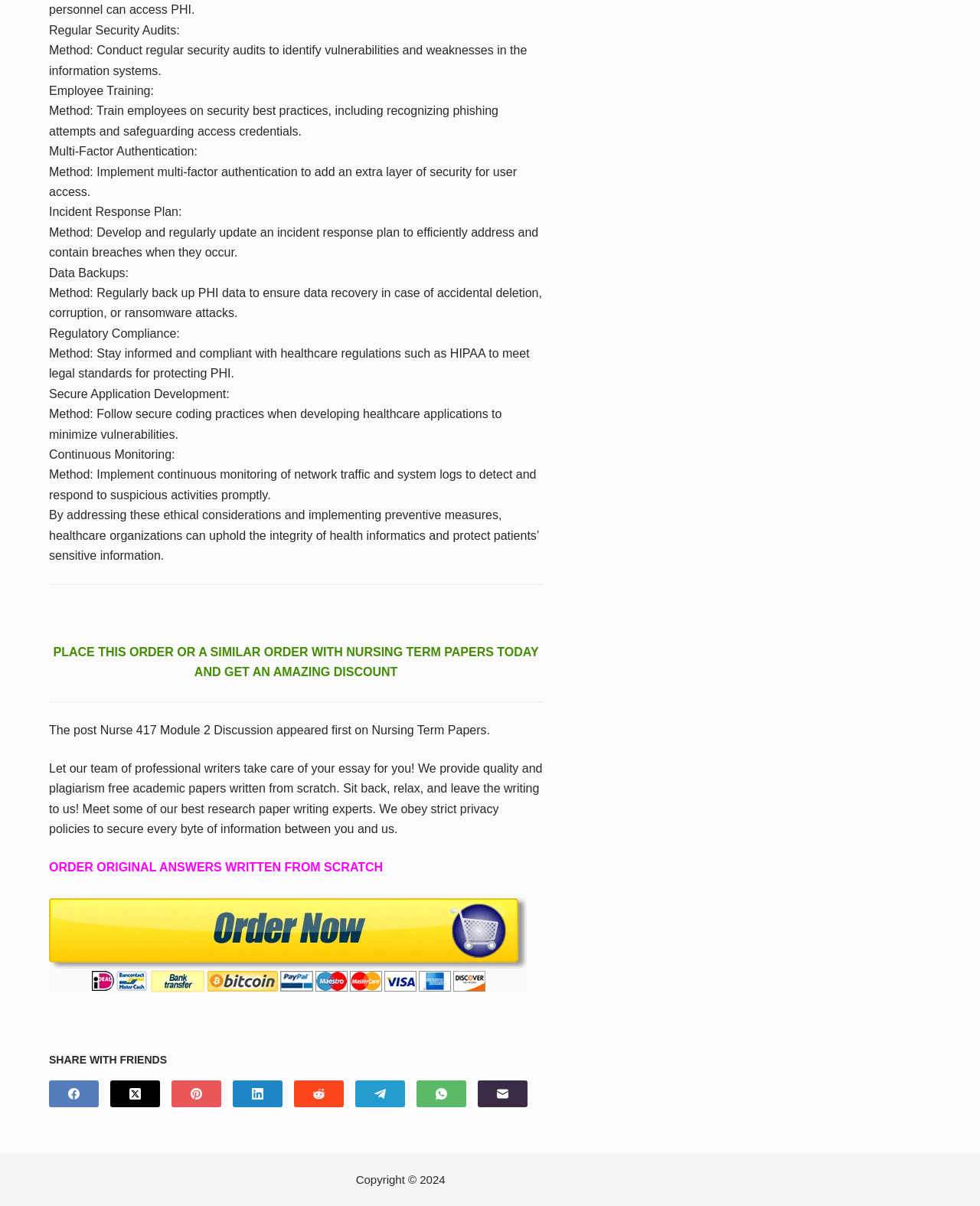Identify the bounding box coordinates of the element that should be clicked to fulfill this task: "View the photo of dtpax". The coordinates should be provided as four float numbers between 0 and 1, i.e., [left, top, right, bottom].

None